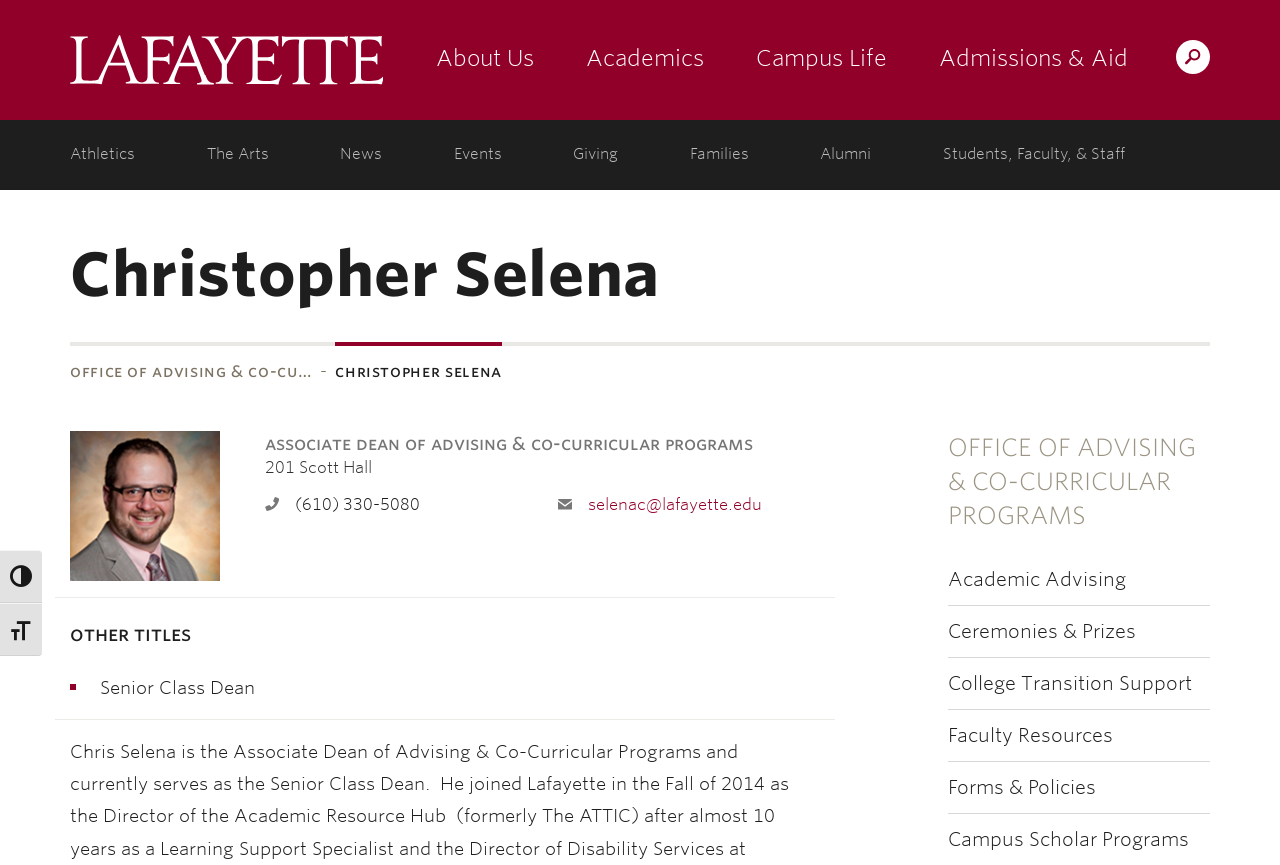Please find the bounding box coordinates of the element that you should click to achieve the following instruction: "Toggle High Contrast". The coordinates should be presented as four float numbers between 0 and 1: [left, top, right, bottom].

[0.0, 0.636, 0.033, 0.697]